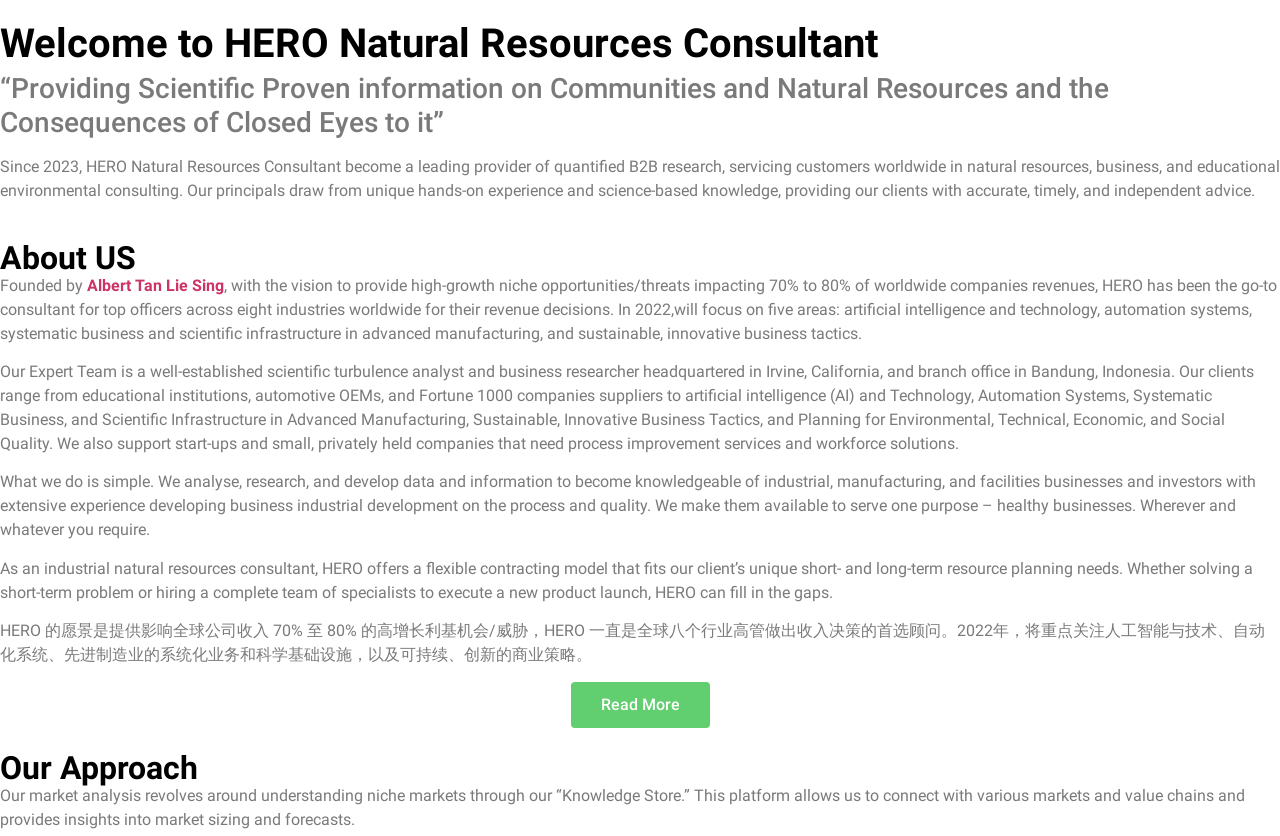Please provide the bounding box coordinates for the UI element as described: "Albert Tan Lie Sing". The coordinates must be four floats between 0 and 1, represented as [left, top, right, bottom].

[0.068, 0.33, 0.175, 0.352]